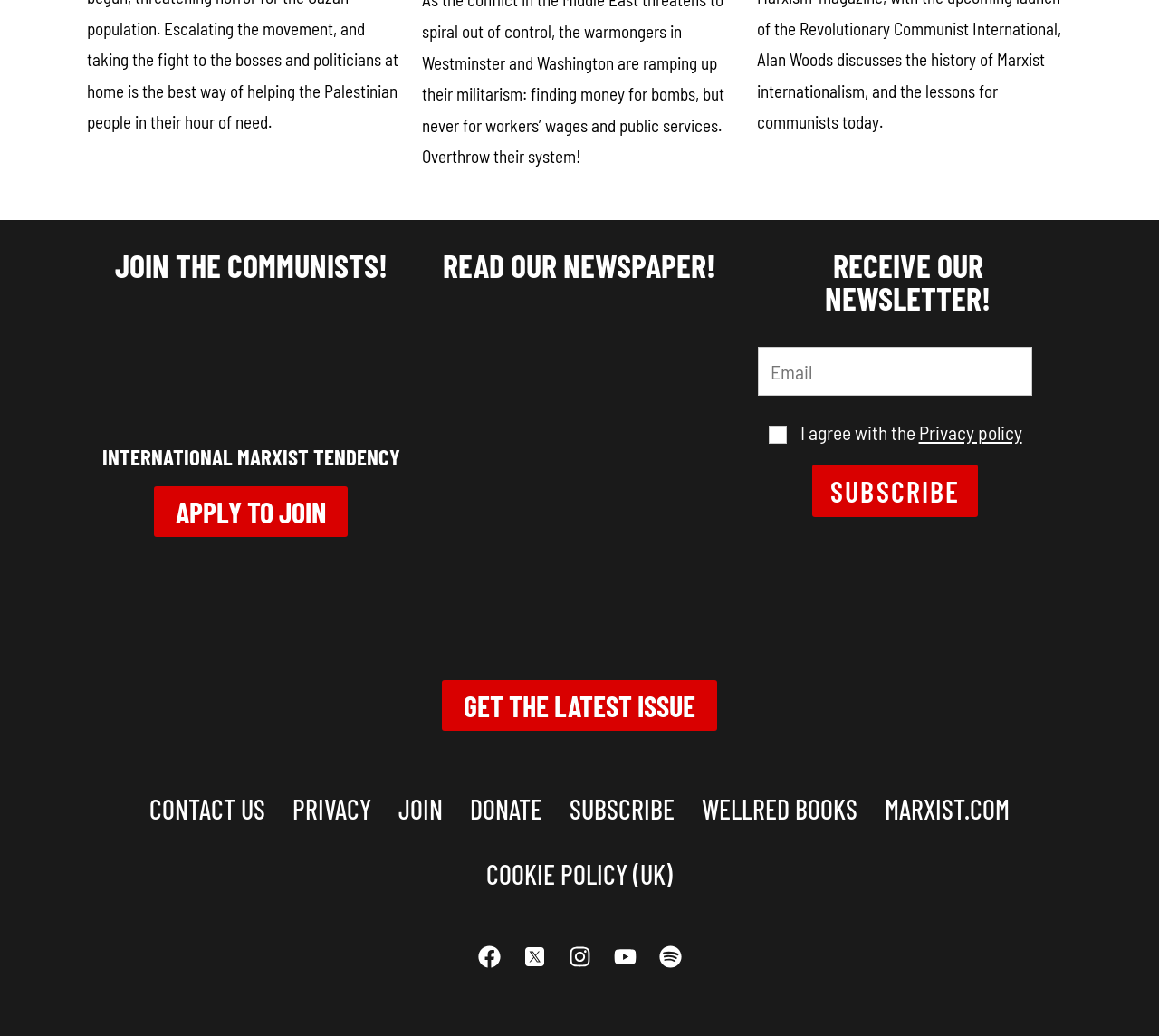Determine the bounding box coordinates for the area that should be clicked to carry out the following instruction: "Follow on Facebook".

[0.402, 0.901, 0.441, 0.945]